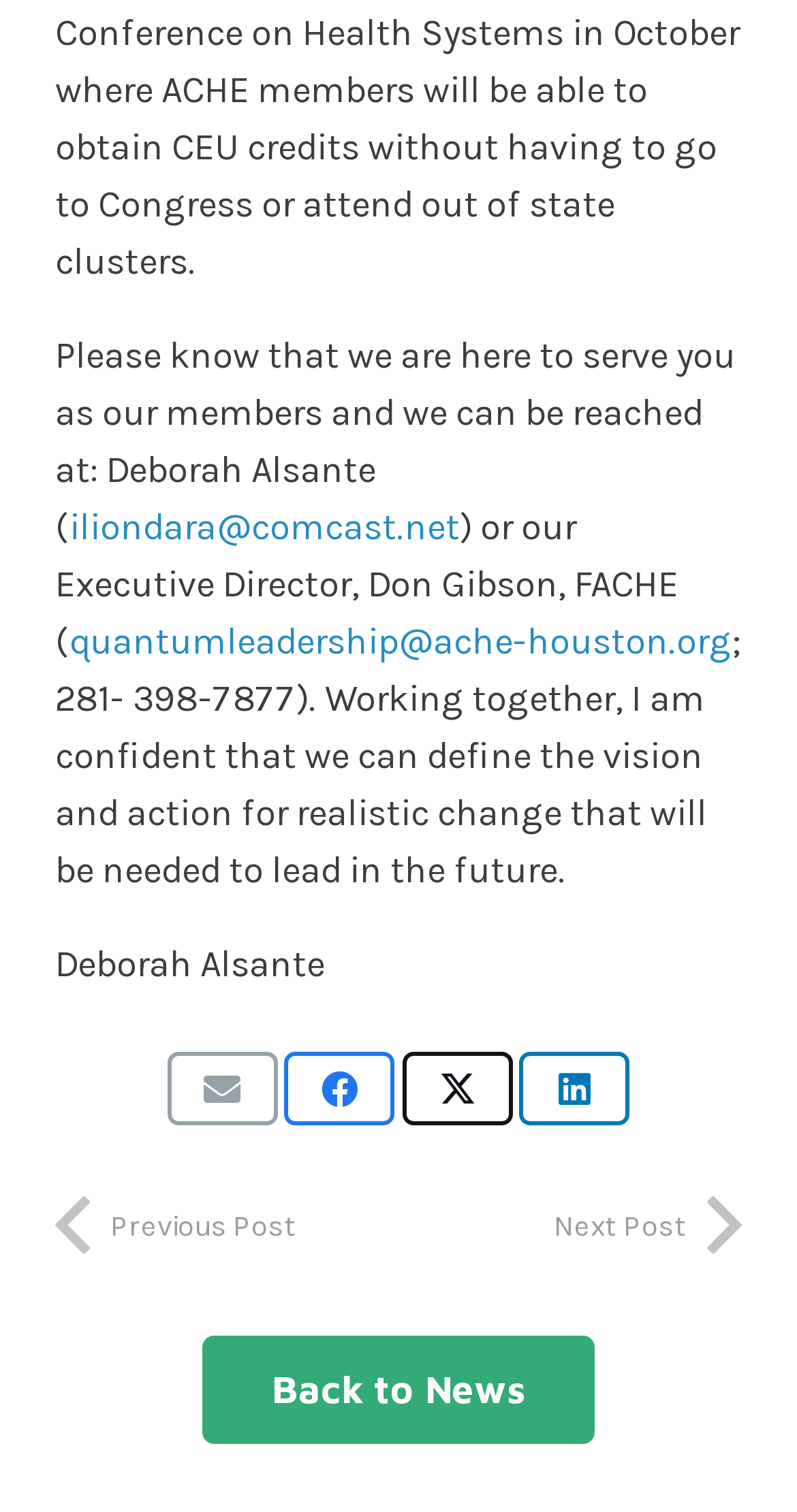Predict the bounding box of the UI element based on this description: "aria-label="Email this" title="Email this"".

[0.209, 0.696, 0.348, 0.745]